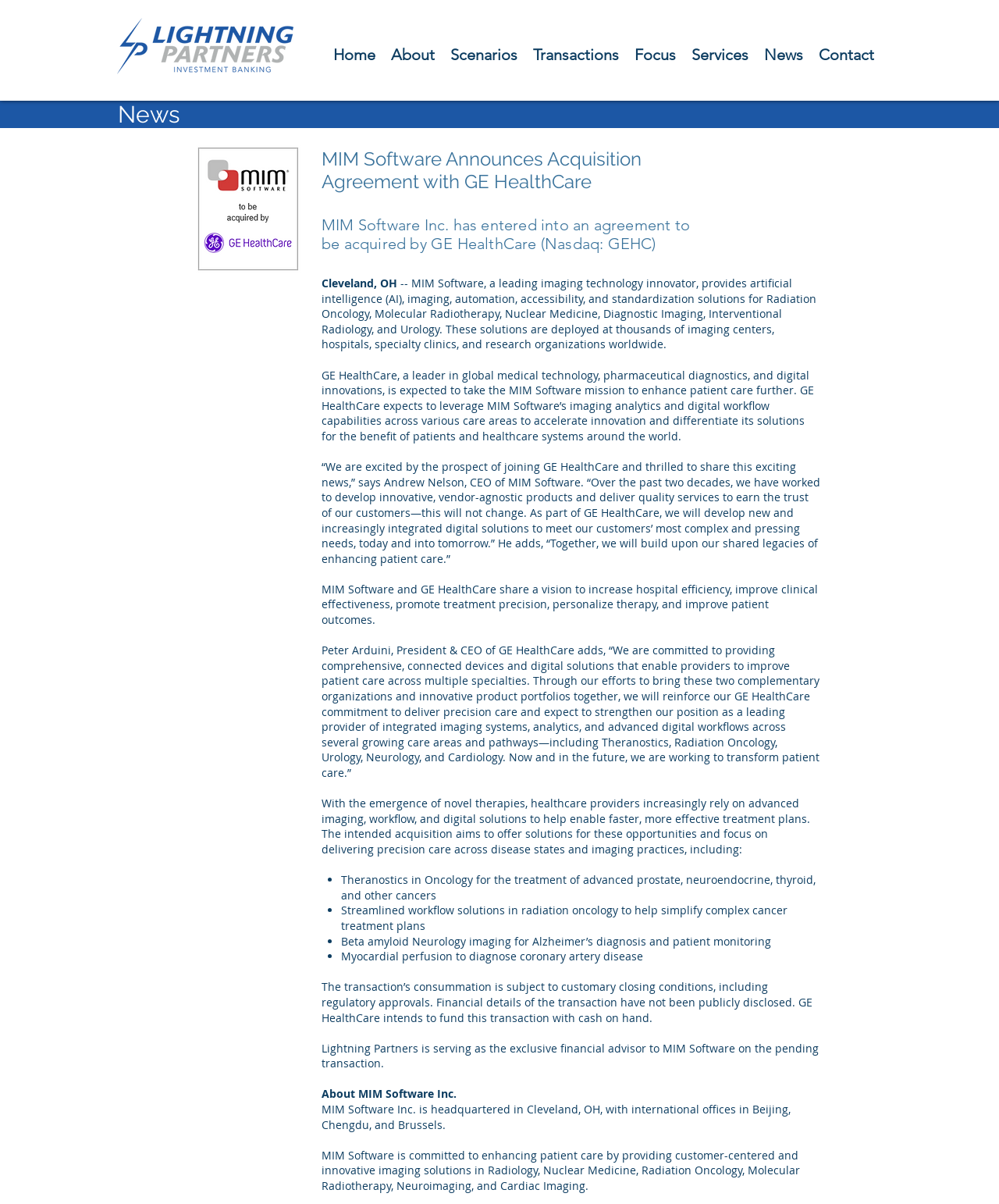What is the role of Andrew Nelson?
Please respond to the question with as much detail as possible.

In the quote section, Andrew Nelson is mentioned as the CEO of MIM Software, stating 'We are excited by the prospect of joining GE HealthCare and thrilled to share this exciting news'.